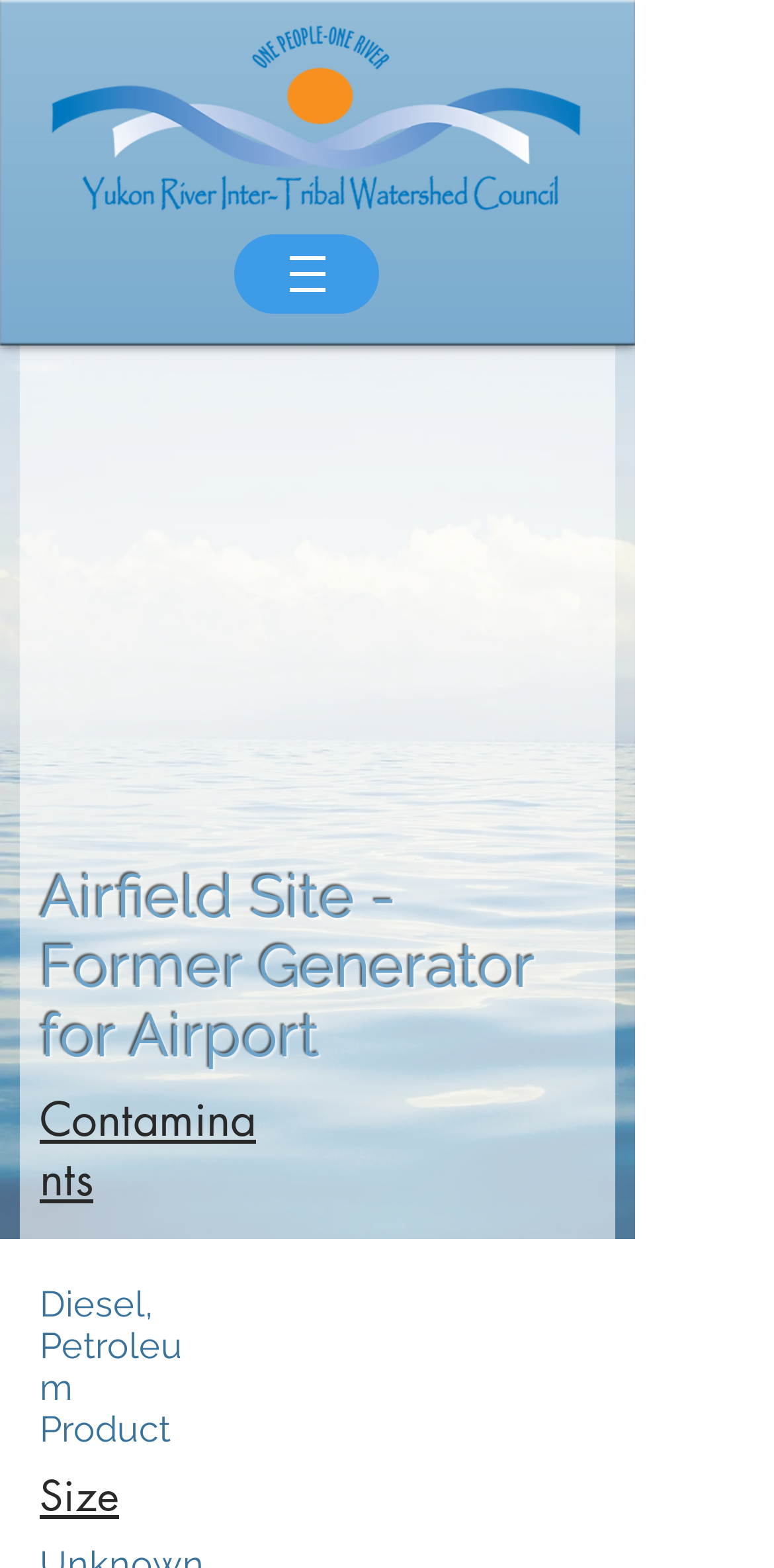Convey a detailed summary of the webpage, mentioning all key elements.

The webpage is about an "Airfield Site - Former Generator for Airport". At the top-left corner, there is a logo image of "YRITWC". Below the logo, a navigation menu labeled "Site" is located, which contains a button with a small image on the right side. 

The main content of the webpage is divided into four sections, each with a heading. The first heading, "Airfield Site - Former Generator for Airport", is located at the top-center of the page. The second heading, "Contaminants ", is positioned below the first one. The third heading, "Diesel, Petroleum Product", is located further down the page, and the fourth heading, "Size", is at the bottom-center of the page.